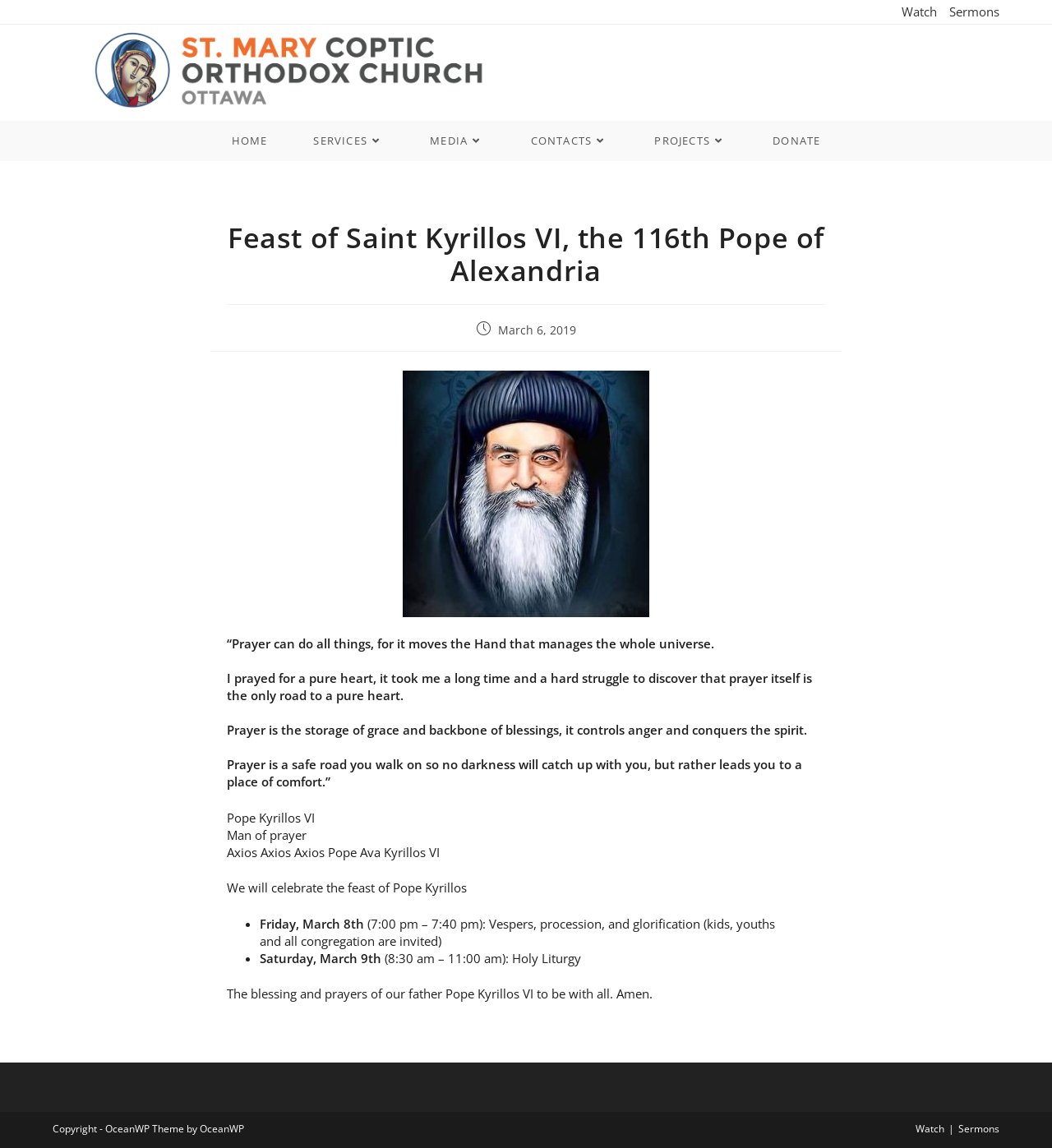Answer the question briefly using a single word or phrase: 
What is the date of the feast of Pope Kyrillos VI?

March 8th and 9th